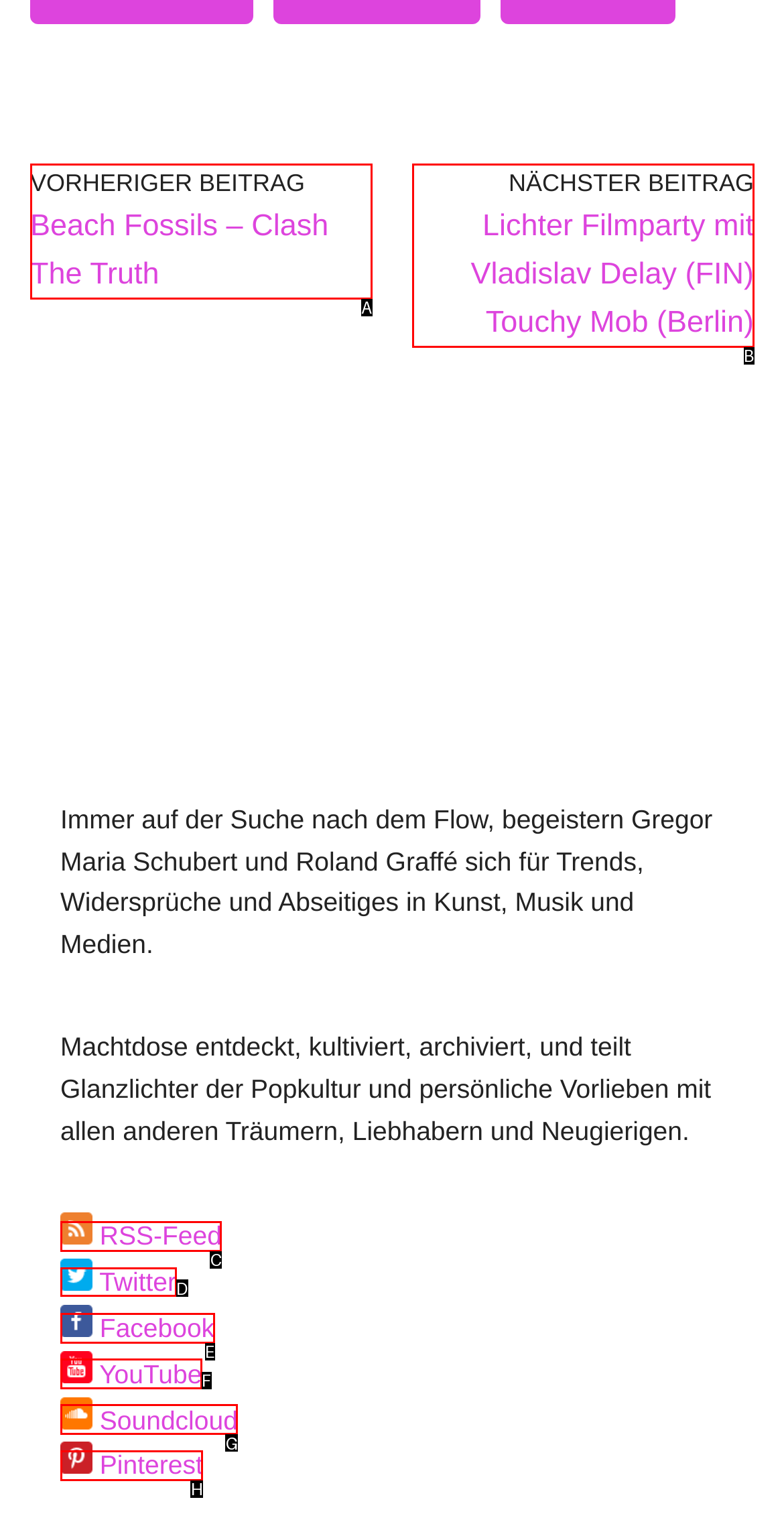Determine the letter of the UI element that will complete the task: visit Twitter page
Reply with the corresponding letter.

D